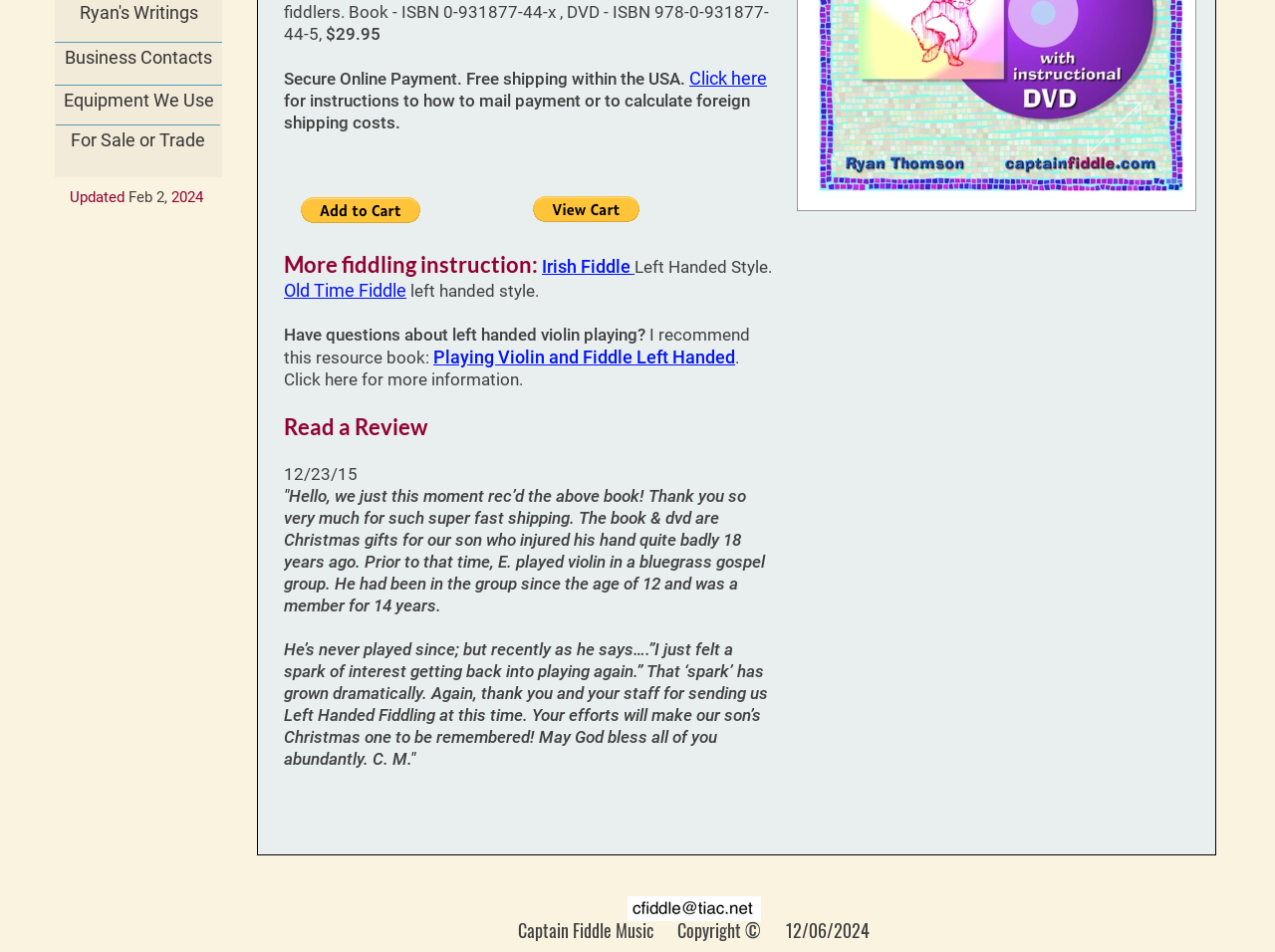Please determine the bounding box of the UI element that matches this description: Old Time Fiddle. The coordinates should be given as (top-left x, top-left y, bottom-right x, bottom-right y), with all values between 0 and 1.

[0.223, 0.294, 0.319, 0.316]